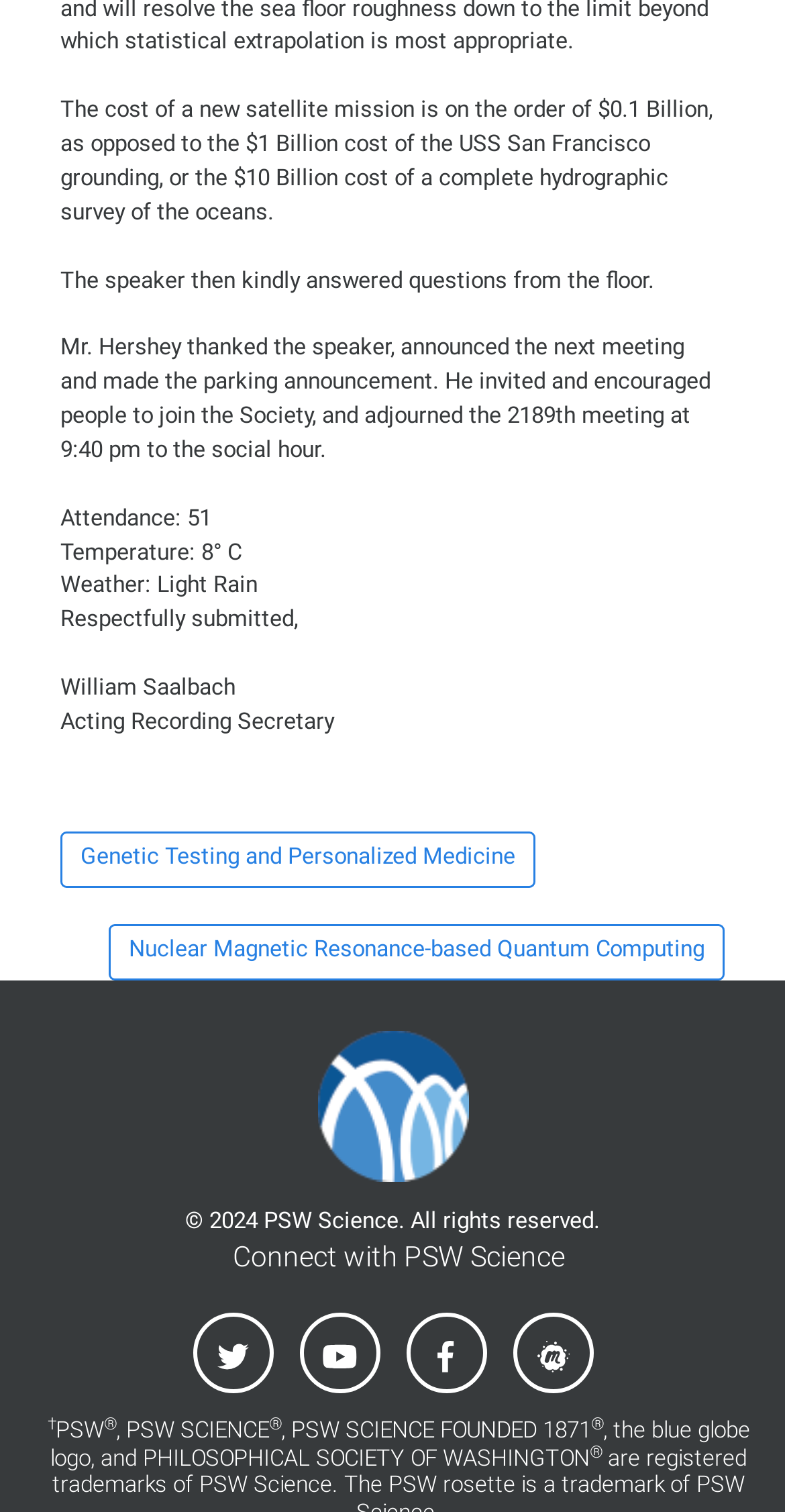What is the cost of a new satellite mission?
Provide a concise answer using a single word or phrase based on the image.

$0.1 Billion